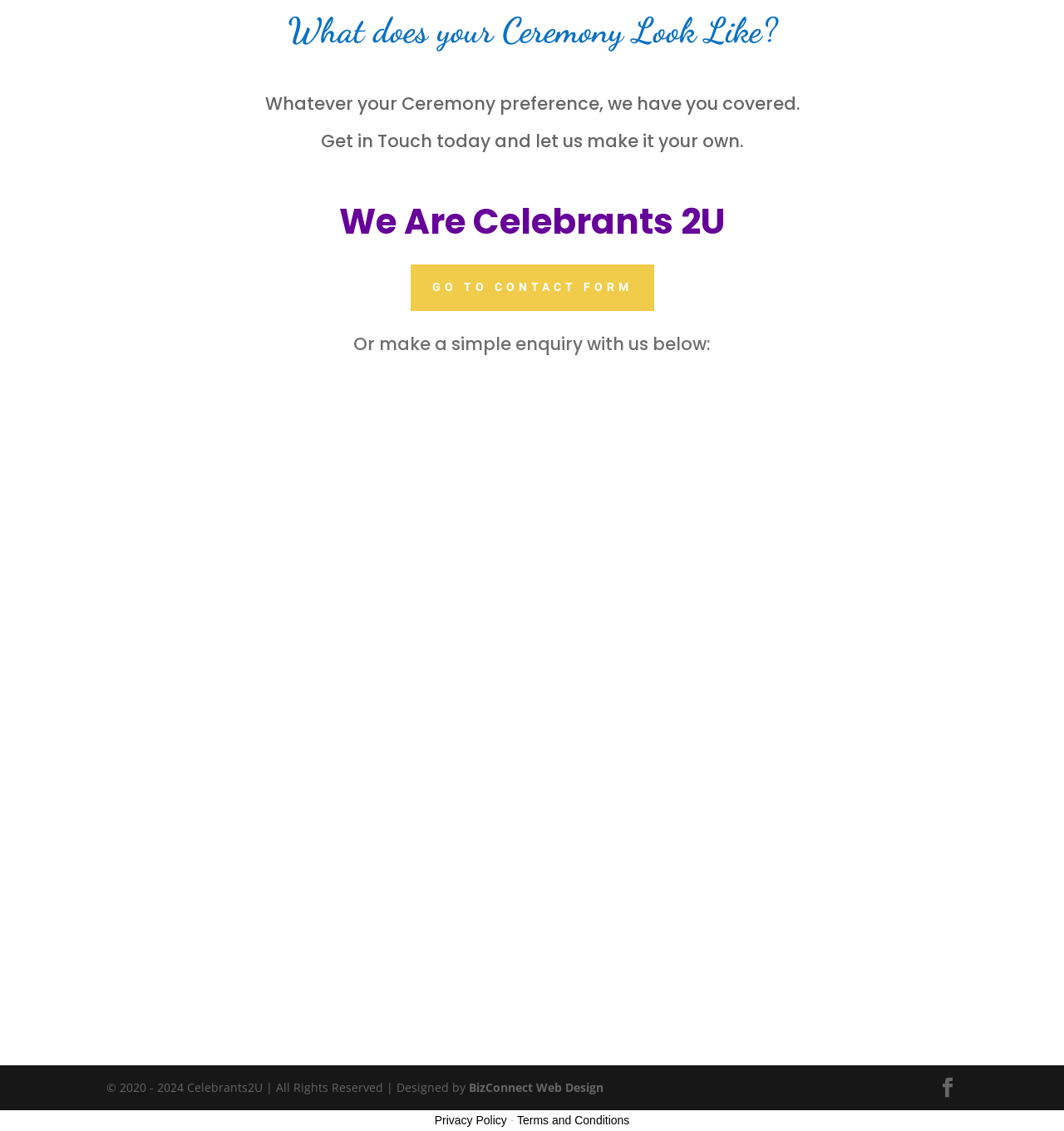Kindly determine the bounding box coordinates for the area that needs to be clicked to execute this instruction: "Subscribe to the newsletter".

None